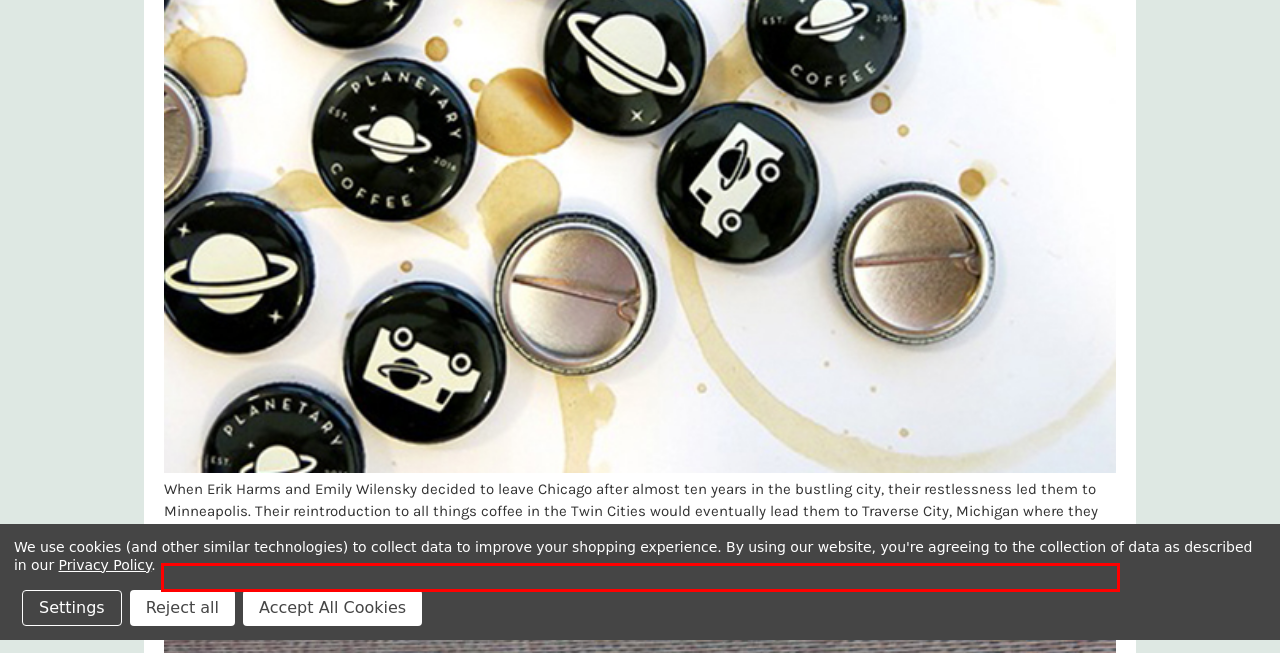Given a webpage screenshot, locate the red bounding box and extract the text content found inside it.

We caught up with one half of Planetary Coffee, Erik, to ask a few questions about the formation of their business.